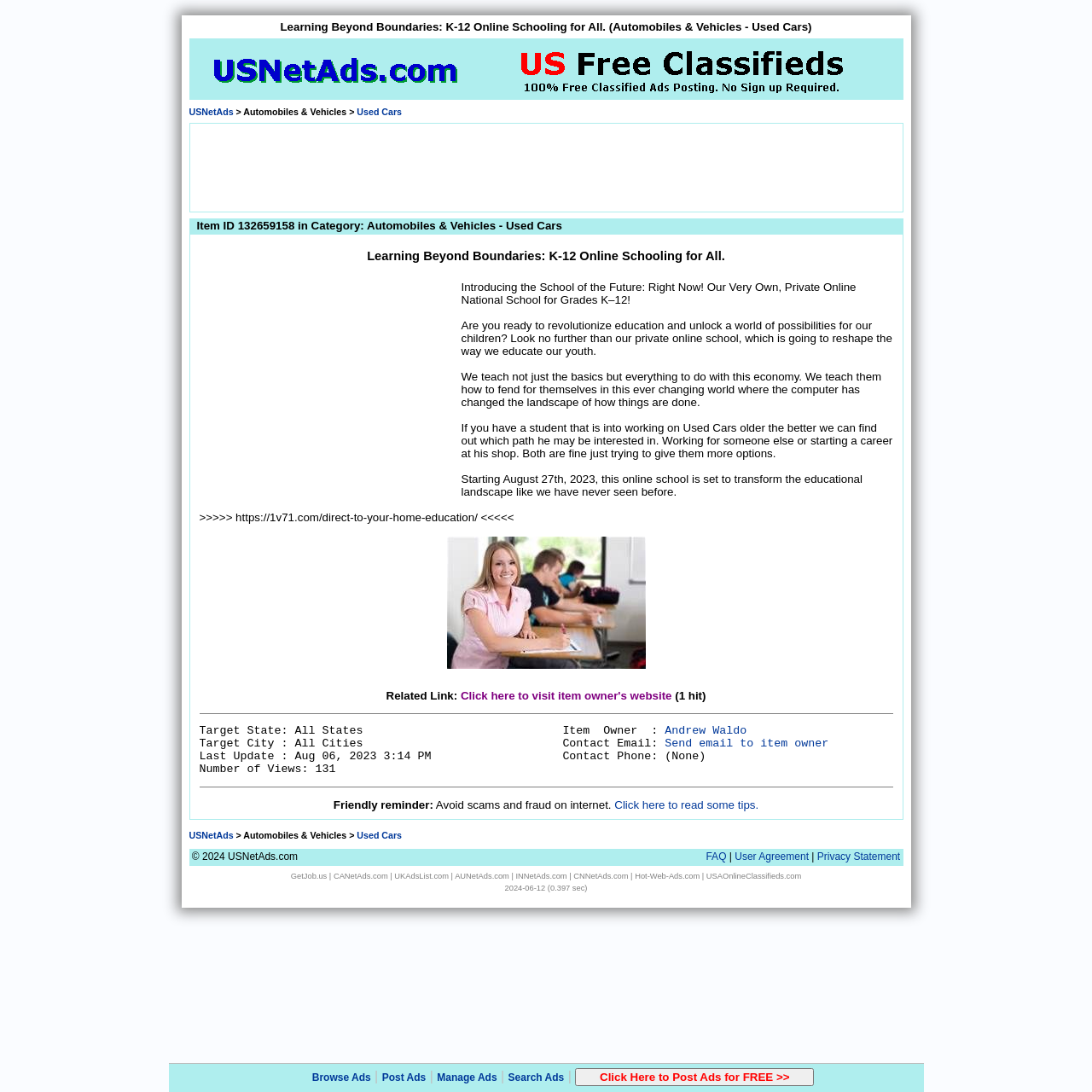Identify and extract the main heading from the webpage.

Learning Beyond Boundaries: K-12 Online Schooling for All. (Automobiles & Vehicles - Used Cars)